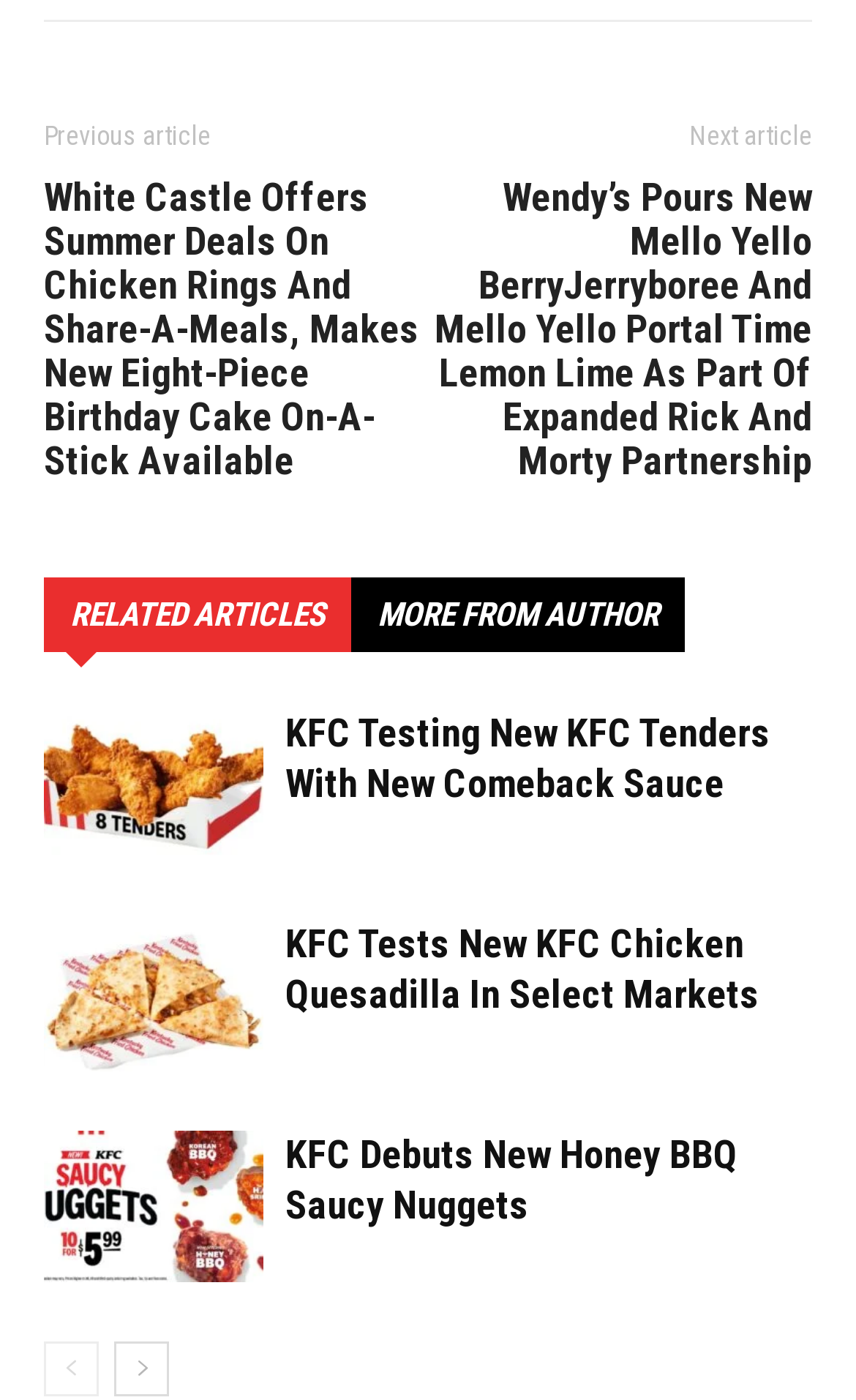Determine the bounding box coordinates of the clickable region to follow the instruction: "Go to next page".

[0.133, 0.959, 0.197, 0.998]